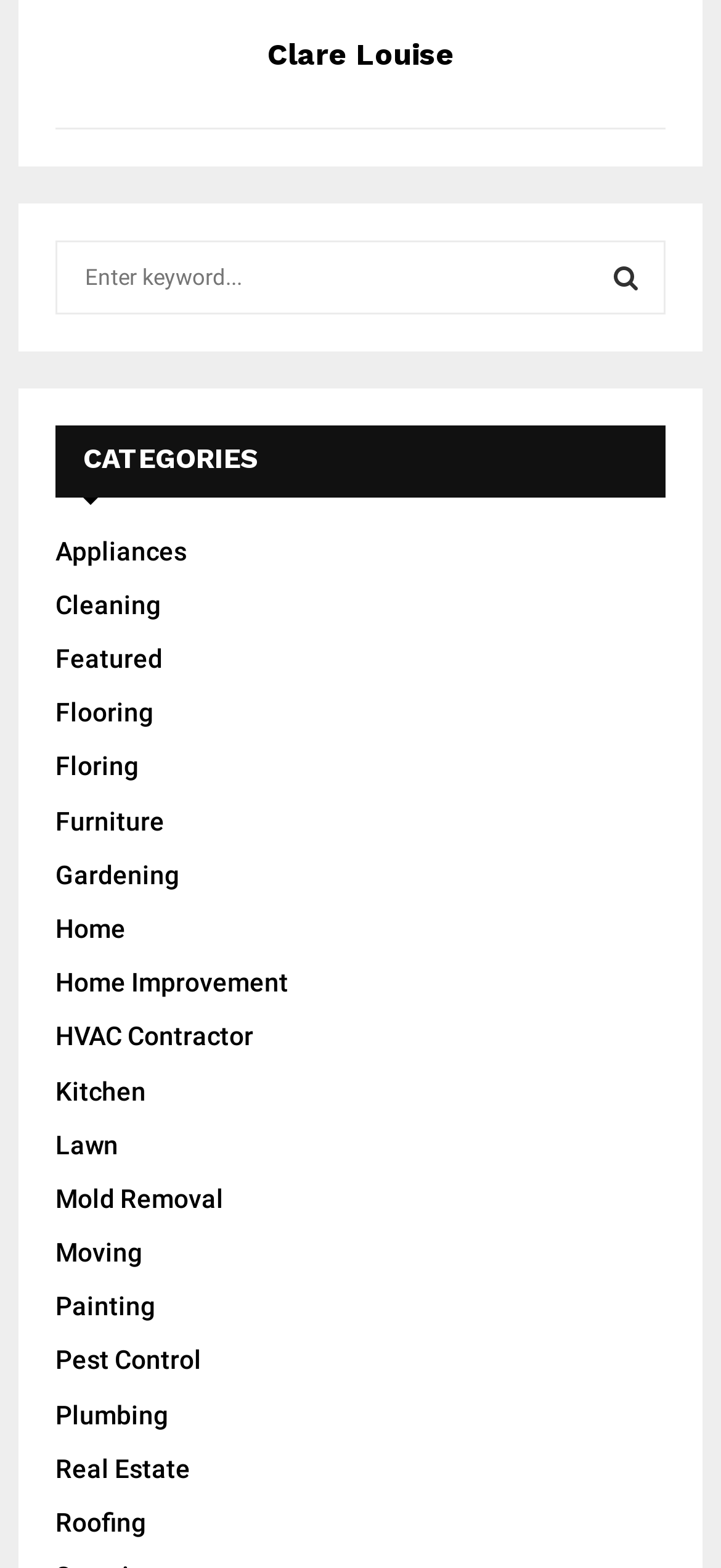Identify the bounding box coordinates of the HTML element based on this description: "Furniture".

[0.077, 0.514, 0.228, 0.533]